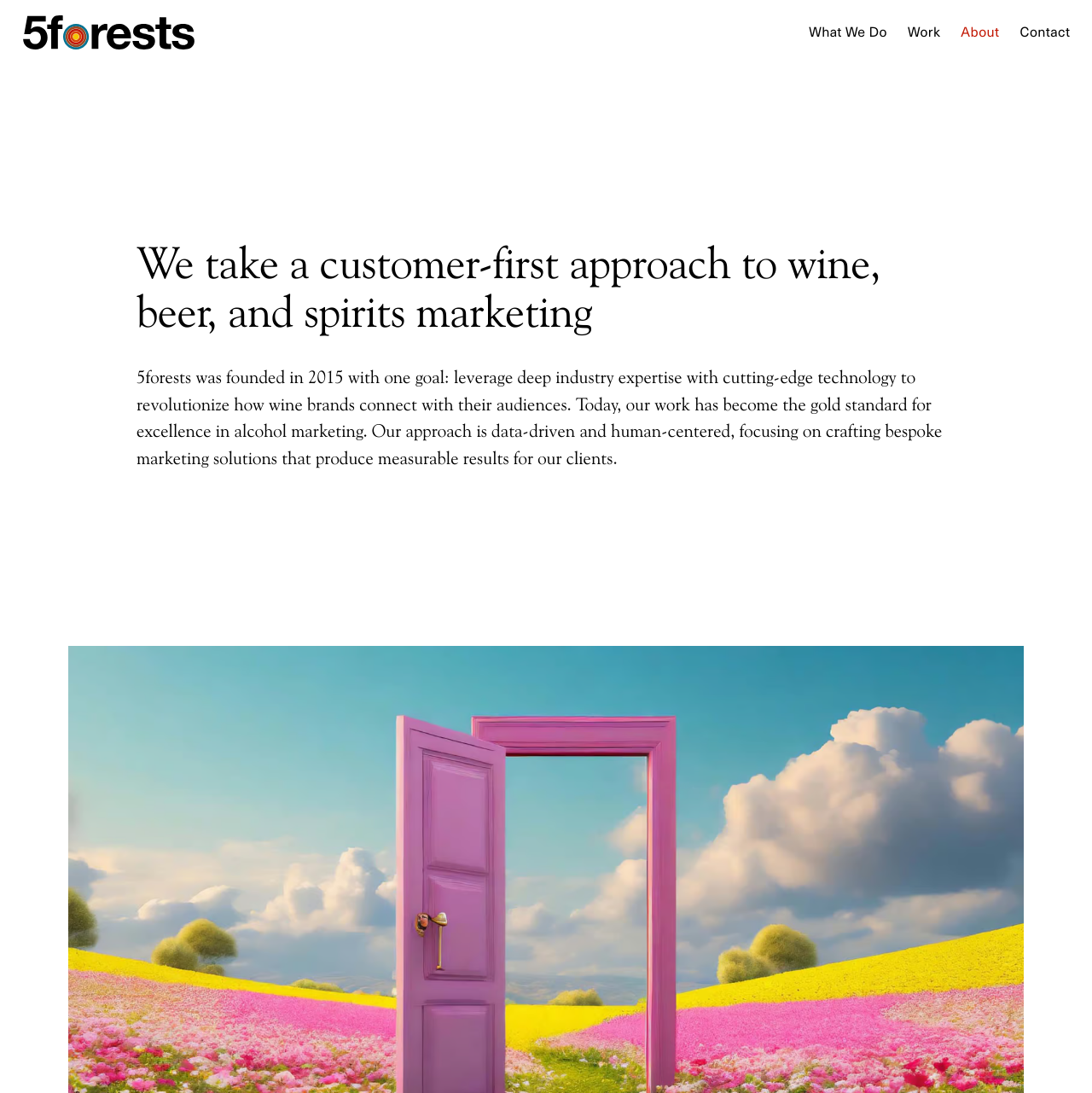Please predict the bounding box coordinates (top-left x, top-left y, bottom-right x, bottom-right y) for the UI element in the screenshot that fits the description: What We Do

[0.741, 0.012, 0.812, 0.046]